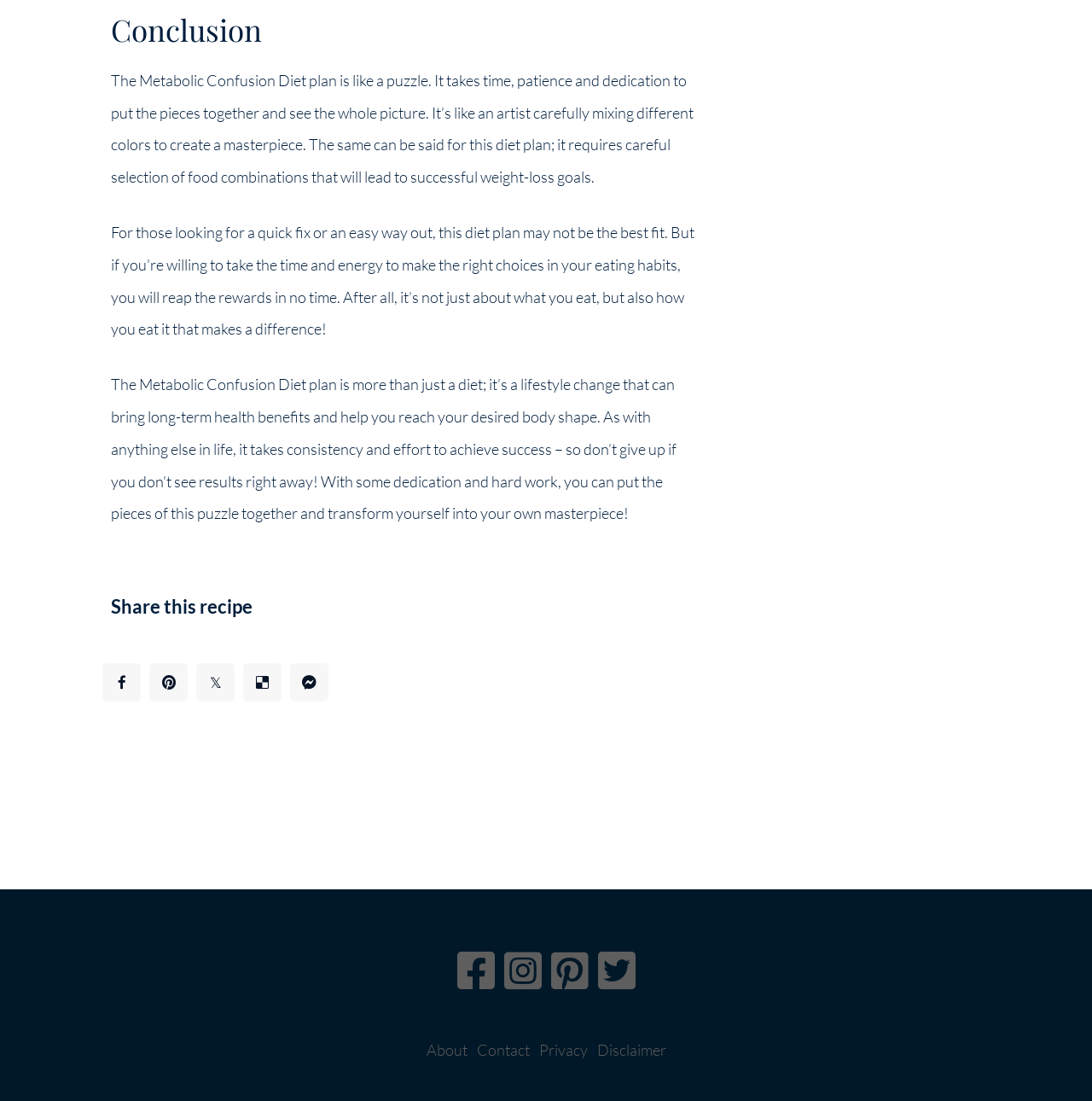Please give a one-word or short phrase response to the following question: 
What is the purpose of the buttons at the bottom of the page?

unknown